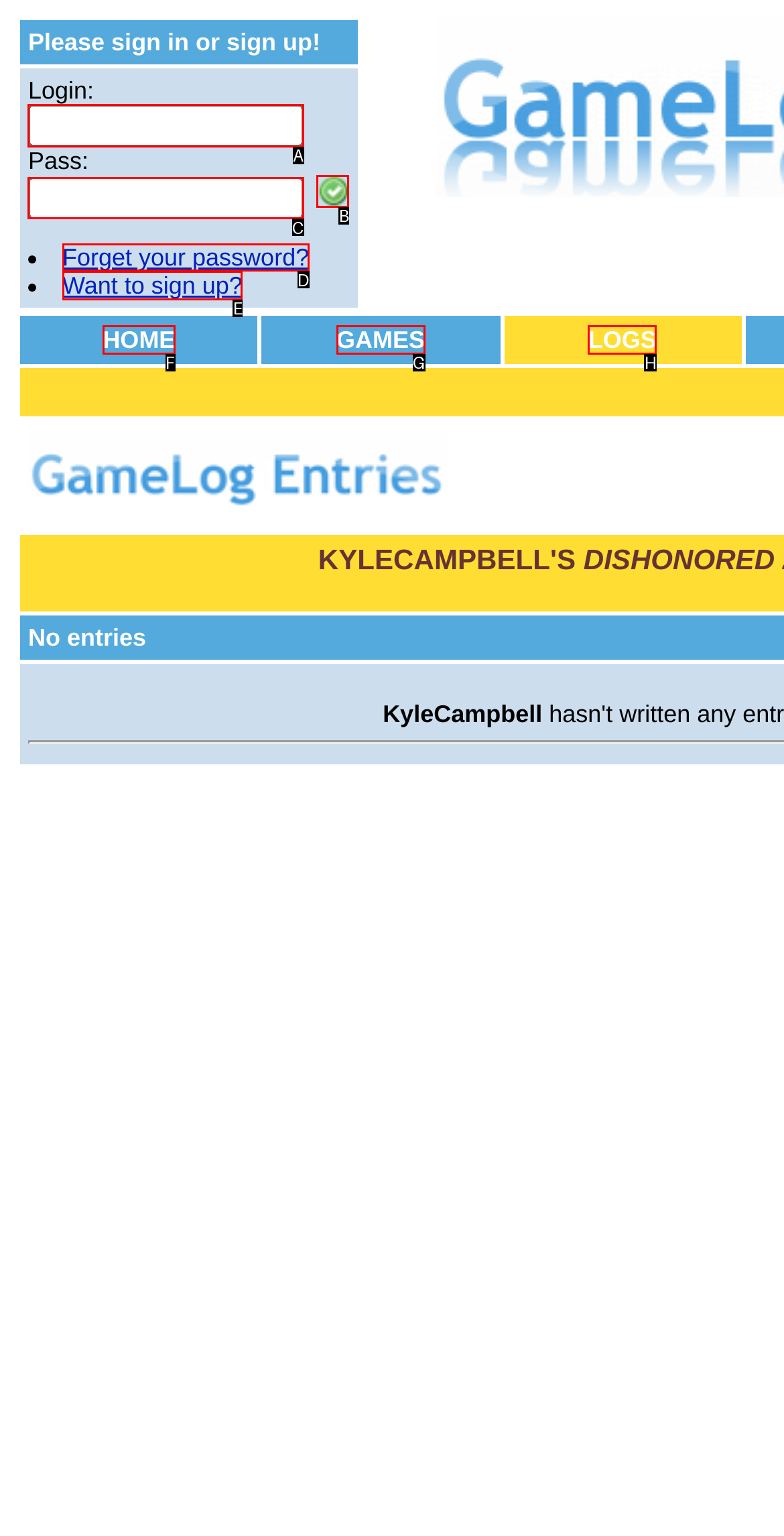Which UI element should be clicked to perform the following task: Click sign in? Answer with the corresponding letter from the choices.

B